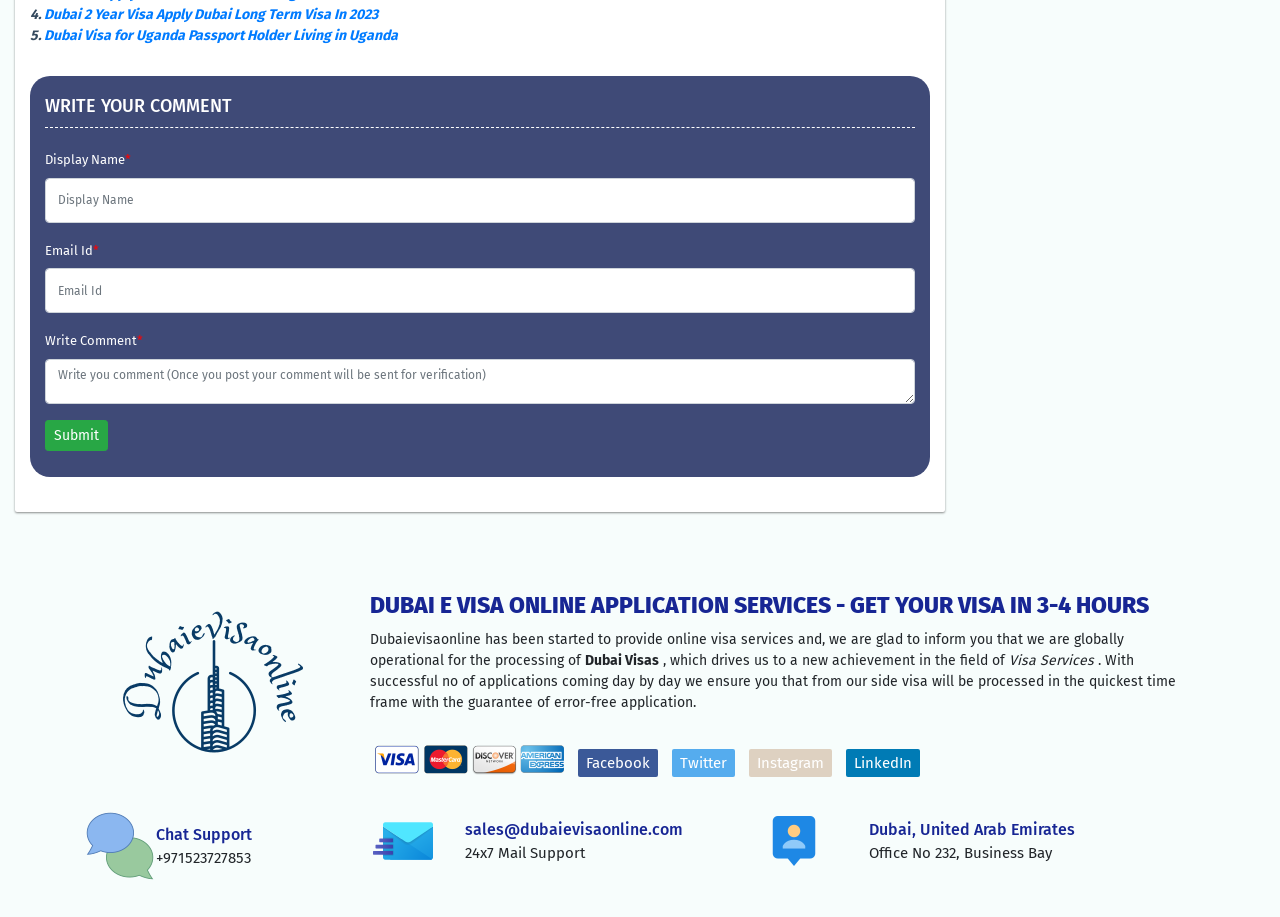Identify the bounding box coordinates of the clickable section necessary to follow the following instruction: "Click the 'Submit' button". The coordinates should be presented as four float numbers from 0 to 1, i.e., [left, top, right, bottom].

[0.035, 0.458, 0.084, 0.491]